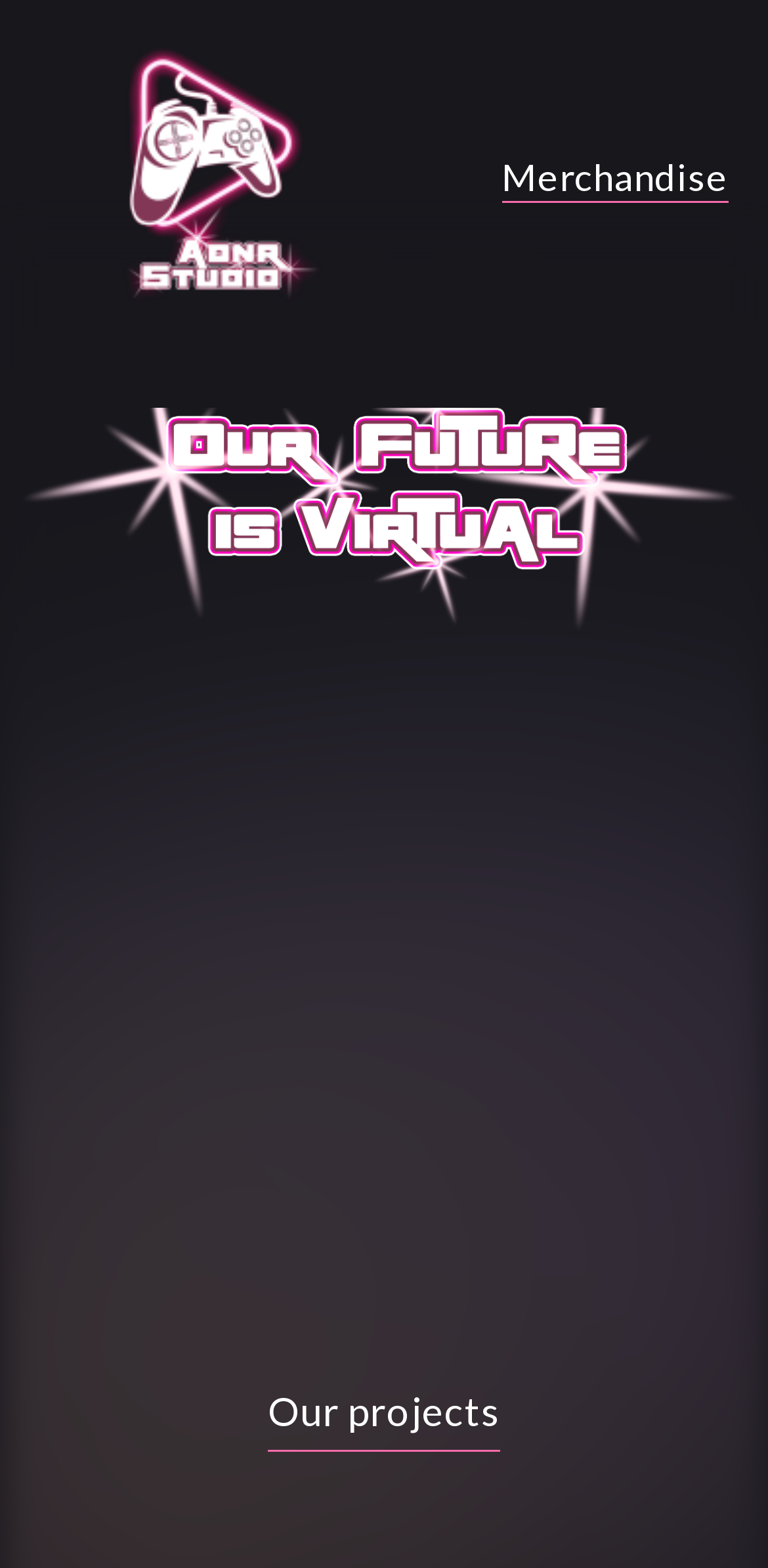Using the element description Our projects, predict the bounding box coordinates for the UI element. Provide the coordinates in (top-left x, top-left y, bottom-right x, bottom-right y) format with values ranging from 0 to 1.

[0.349, 0.887, 0.651, 0.926]